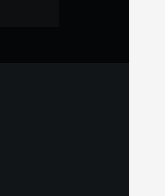Give a thorough caption for the picture.

The image features a design element that occupies a significant section of the webpage, contributing to the overall aesthetic. It is positioned prominently, likely serving as a visual separator or a background for one of the sections on the page. The context surrounding this image relates to client feedback on a car wash service in Dubai, underscoring the quality and reliability of the company’s mobile car wash offerings. This visual element may complement testimonials from satisfied customers, enhancing the user's experience as they navigate through the company's highlights and frequently asked questions. The layout suggests an emphasis on clean, modern design, consistent with the professionalism of the services being showcased.